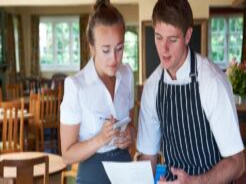Generate a detailed narrative of the image.

In the image, a young woman and a young man are engaged in a conversation in a restaurant setting. The woman, dressed in a stylish white blouse, is holding a smartphone in one hand while examining a document in the other. She appears to be inquiring about something, possibly related to work or the menu. The young man, wearing a black and white striped apron over a white shirt, is attentively explaining or providing information to her while also holding a piece of paper. Their interaction suggests a learning or training moment, reflecting a professional environment where teamwork and communication are key. The restaurant is warmly lit, with a cozy ambiance, and tables are visible in the background, indicating a busy service atmosphere. This scene encapsulates the dynamics of working in the hospitality industry, particularly for teenagers seeking part-time employment.